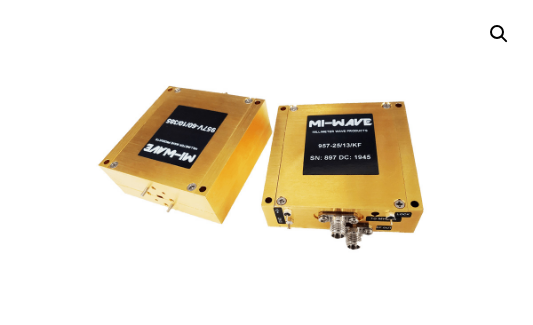Produce a meticulous caption for the image.

The image showcases two high-frequency oscillators from MI-WAVE, meticulously designed for performance in various applications. Each unit features a sleek, metallic gold casing that not only enhances durability but also contributes to effective heat dissipation. Prominently displayed on the surface are labels indicating model numbers and serial information, ensuring traceability and quality assurance. The intricate design includes multiple input and output connectors, further suggesting their advanced functionality suited for aerospace, defense, and communication technologies. These oscillators exemplify MI-WAVE's commitment to precision engineering in the field of frequency generation and signal processing.